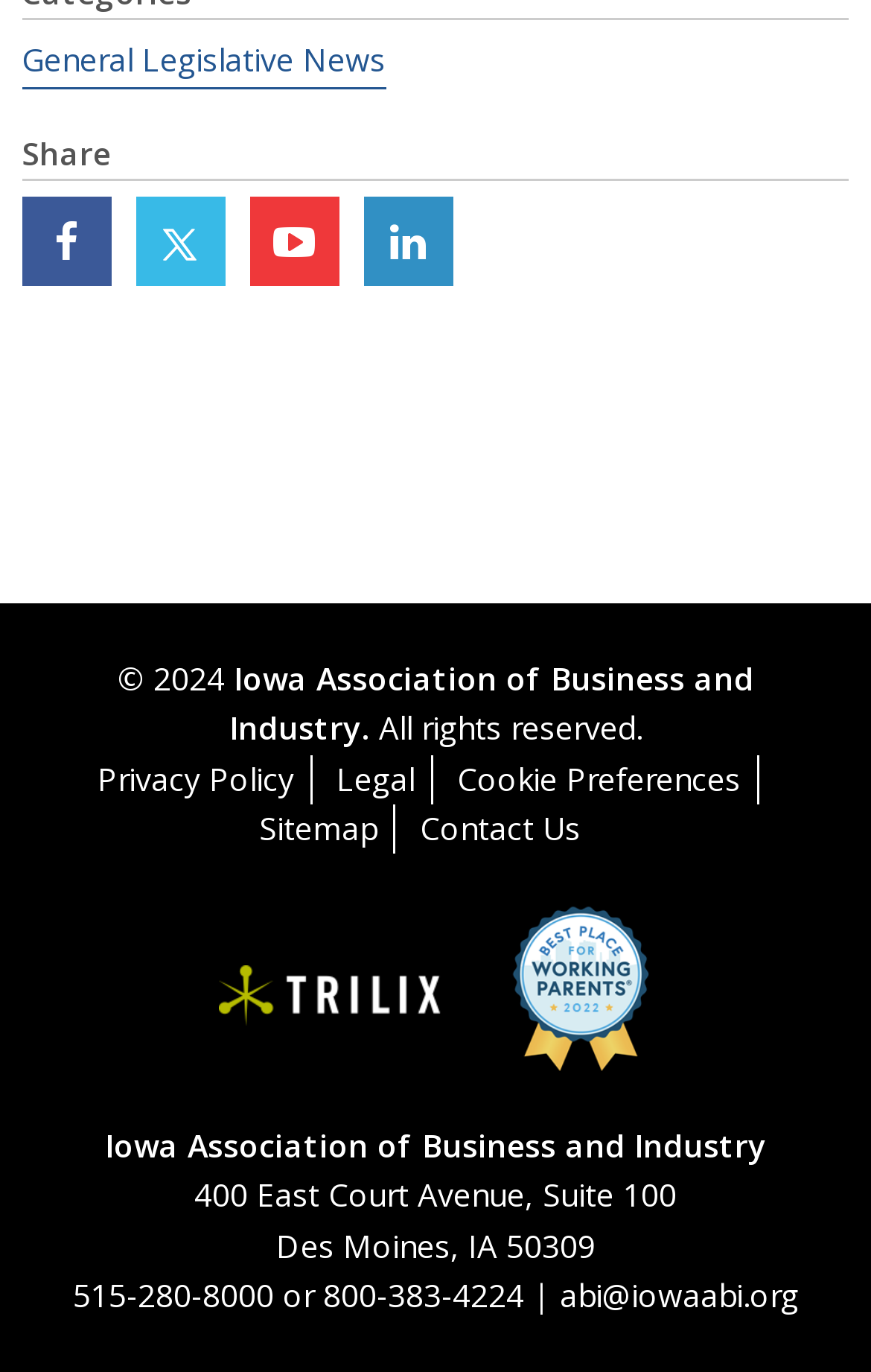Please determine the bounding box coordinates for the UI element described as: "title="Best Place for Working Parents"".

[0.509, 0.659, 0.748, 0.781]